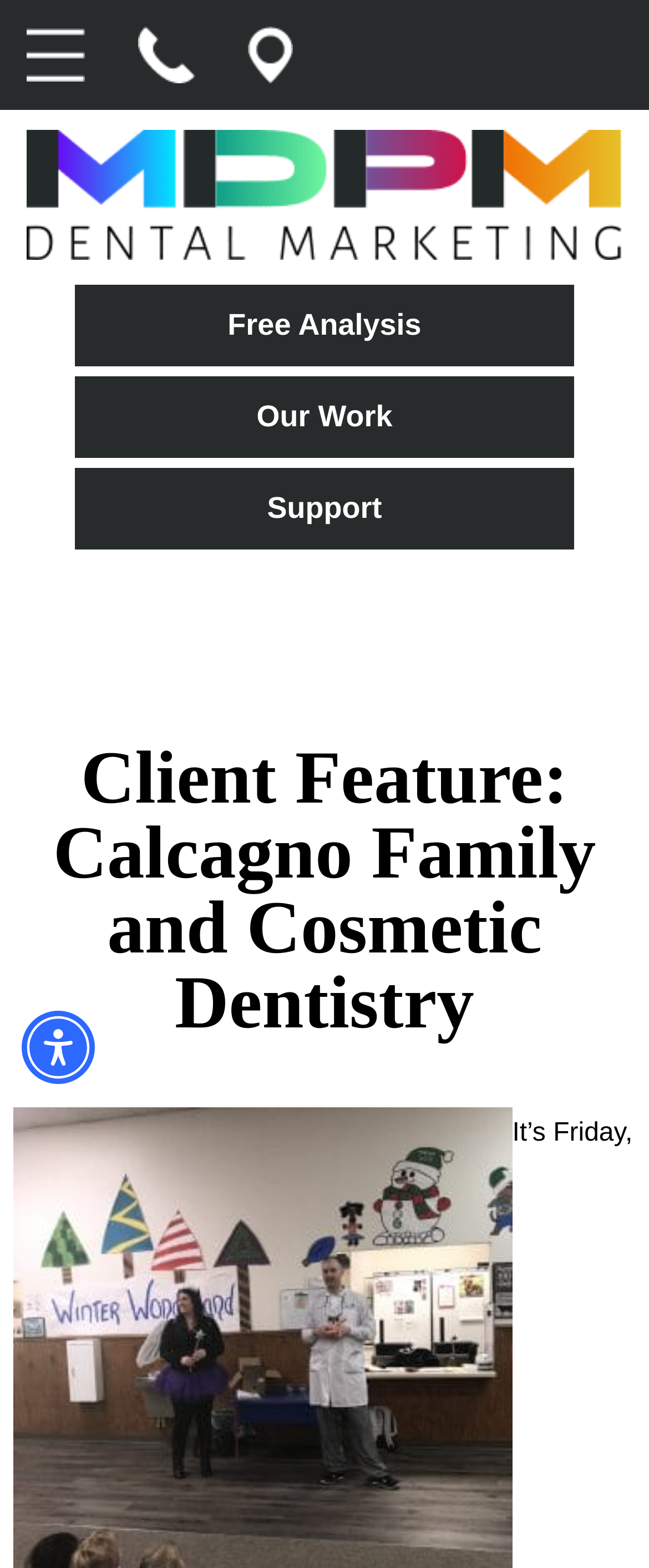Using the description "aria-label="Accessibility Menu" title="Accessibility Menu"", predict the bounding box of the relevant HTML element.

[0.033, 0.645, 0.146, 0.691]